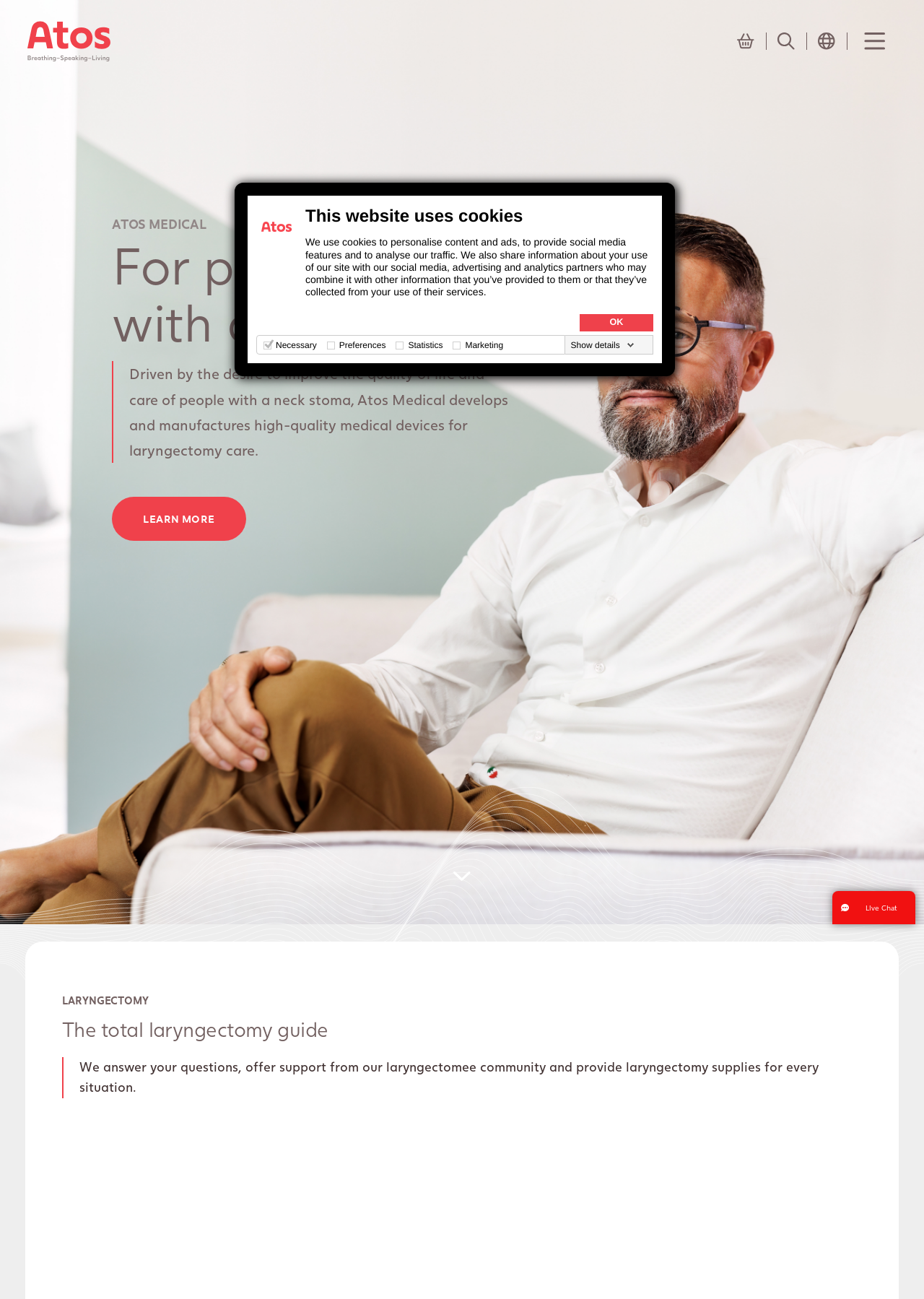Provide the bounding box coordinates of the HTML element described as: "Link to Shop". The bounding box coordinates should be four float numbers between 0 and 1, i.e., [left, top, right, bottom].

[0.798, 0.025, 0.816, 0.038]